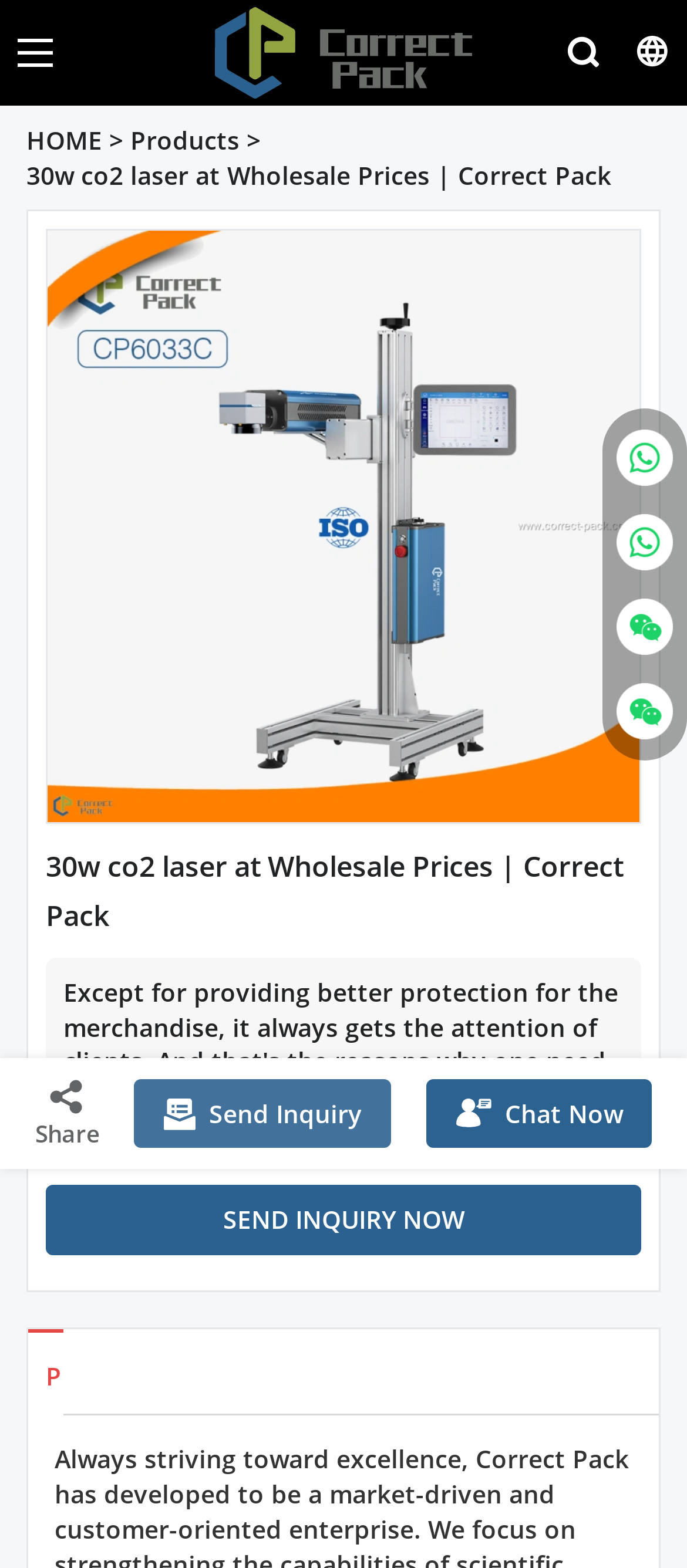What is the product being showcased?
Please respond to the question with a detailed and thorough explanation.

The product is obtained from the heading '30w co2 laser at Wholesale Prices | Correct Pack' and also from the image with the same name, which is a prominent element on the webpage.